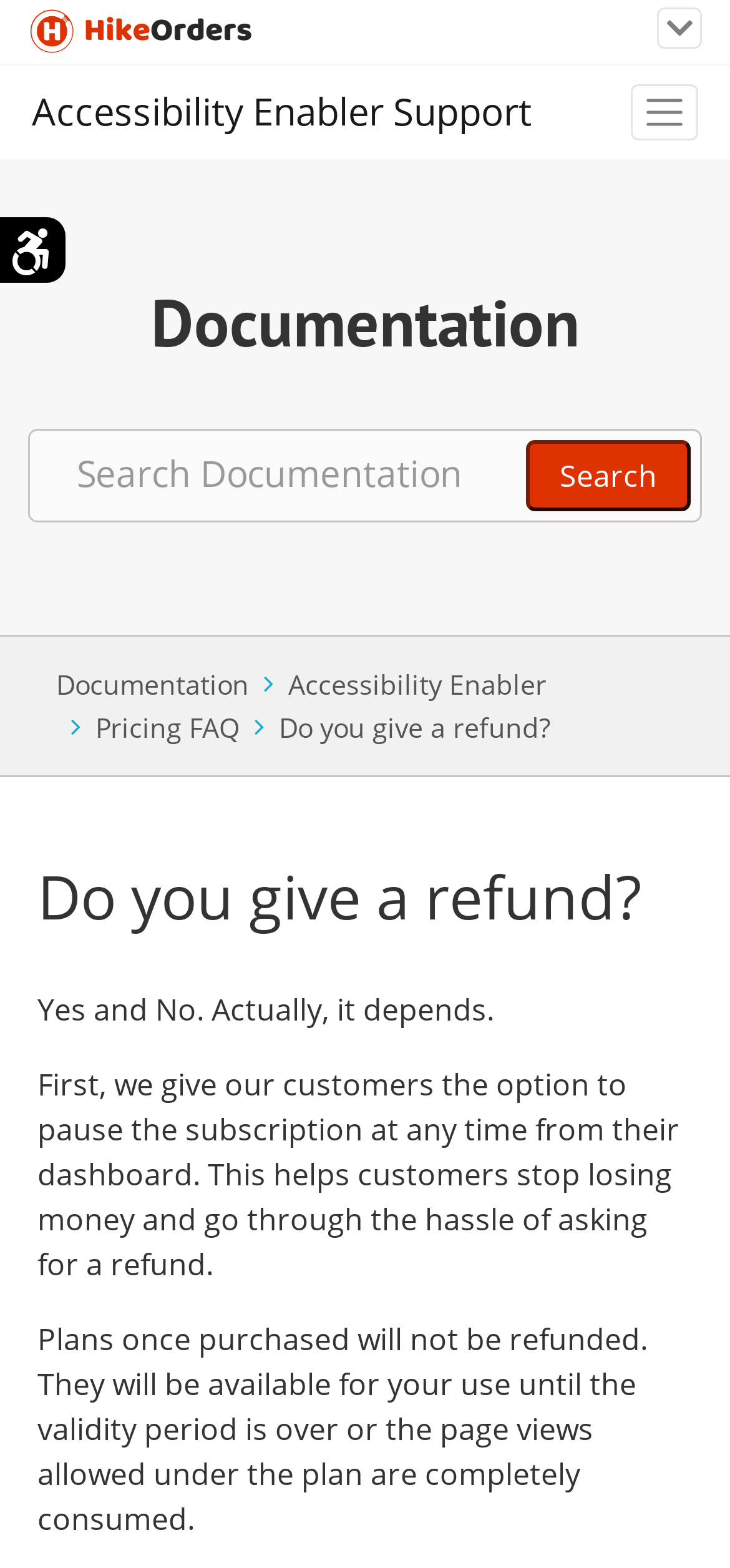What is the refund policy for plans?
Examine the webpage screenshot and provide an in-depth answer to the question.

According to the webpage, plans once purchased will not be refunded. They will be available for use until the validity period is over or the page views allowed under the plan are completely consumed.